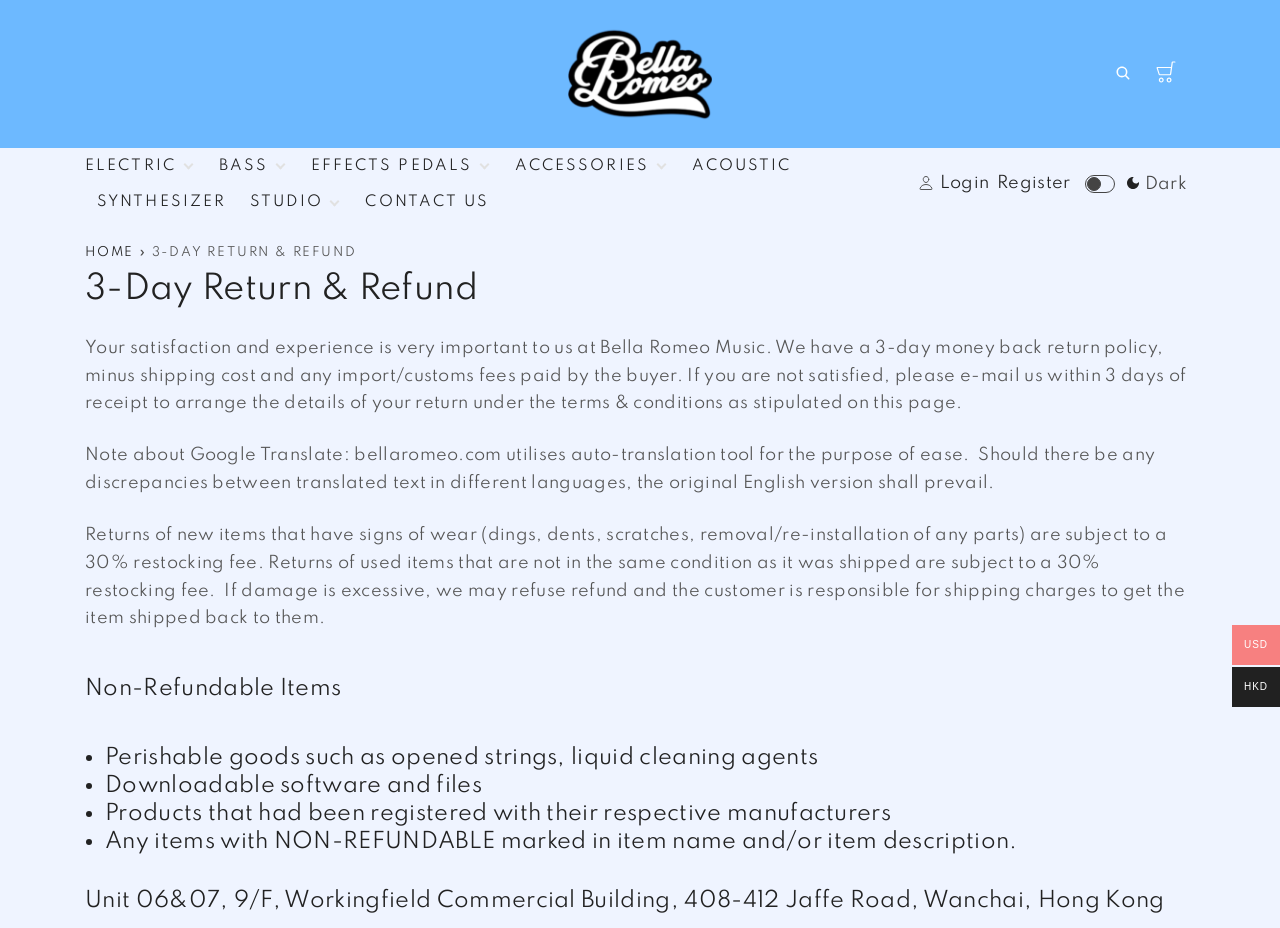Predict the bounding box coordinates of the area that should be clicked to accomplish the following instruction: "Click on the Bella Romeo Music logo". The bounding box coordinates should consist of four float numbers between 0 and 1, i.e., [left, top, right, bottom].

[0.444, 0.026, 0.556, 0.134]